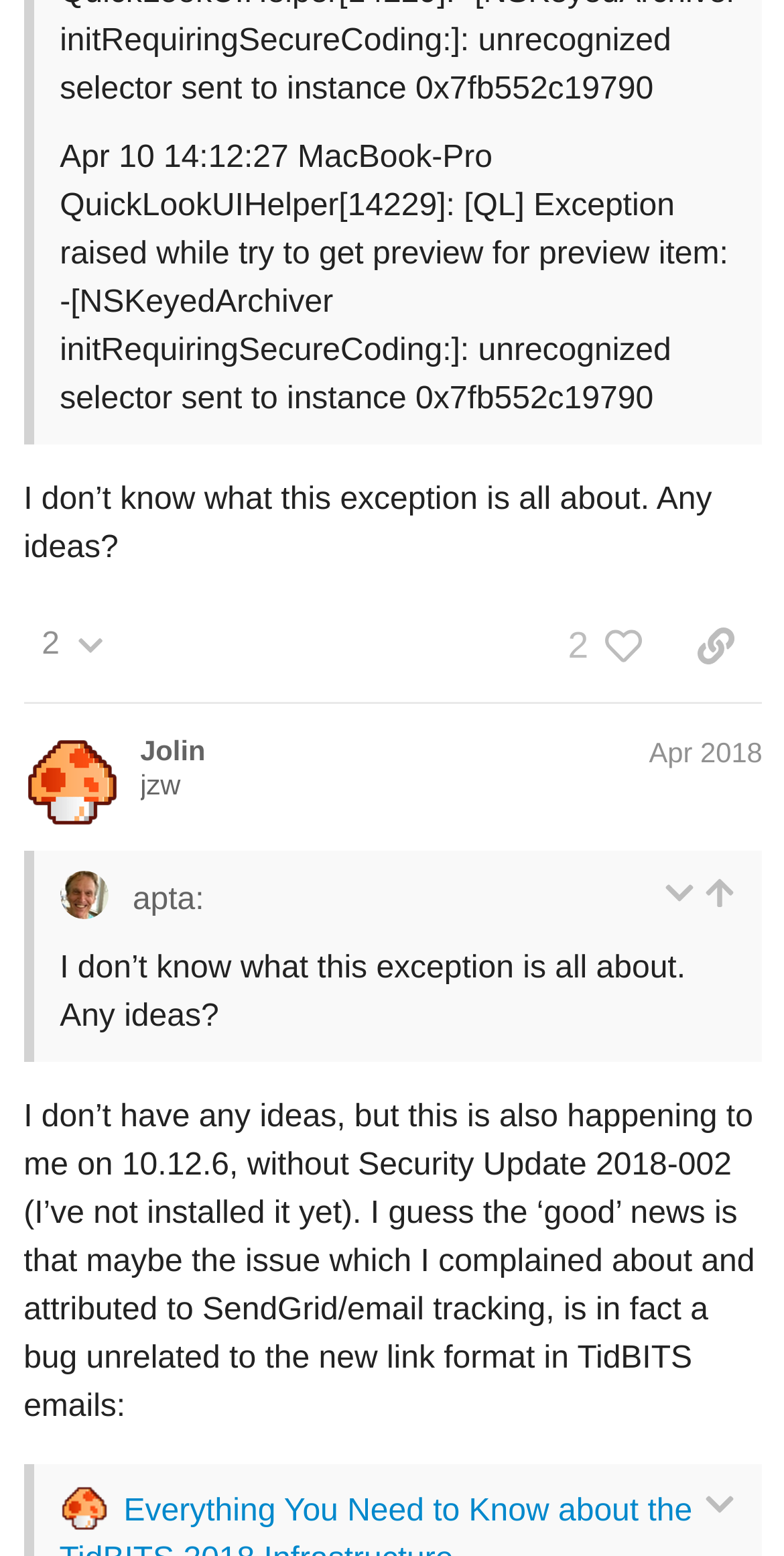From the webpage screenshot, predict the bounding box coordinates (top-left x, top-left y, bottom-right x, bottom-right y) for the UI element described here: The Society of Affective Archives

None